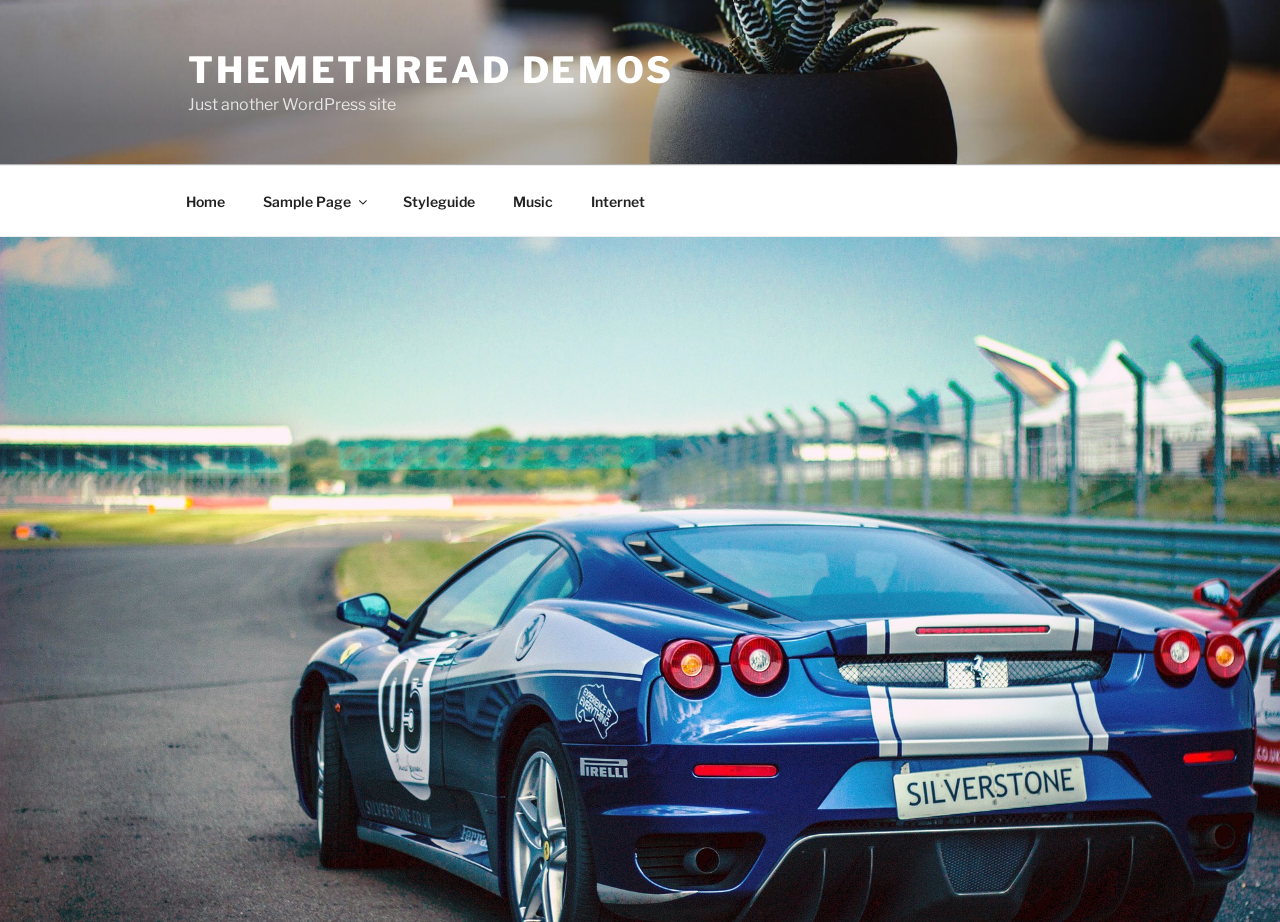What is the position of the 'Music' link in the top menu?
Based on the image, provide a one-word or brief-phrase response.

4th